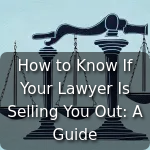Give an elaborate caption for the image.

The image features a prominent representation of a courtroom setting with a scale of justice in the foreground. Above the imagery, a title reads, "How to Know If Your Lawyer Is Selling You Out: A Guide," suggesting that the content focuses on evaluating a lawyer's integrity and performance. This guide aims to help individuals discern any potential signs of misconduct or betrayal by their legal representation, highlighting the importance of vigilance in client-lawyer relationships. The symbolism of the scale emphasizes fairness and justice, reinforcing the theme of ensuring that one's legal rights are adequately protected.